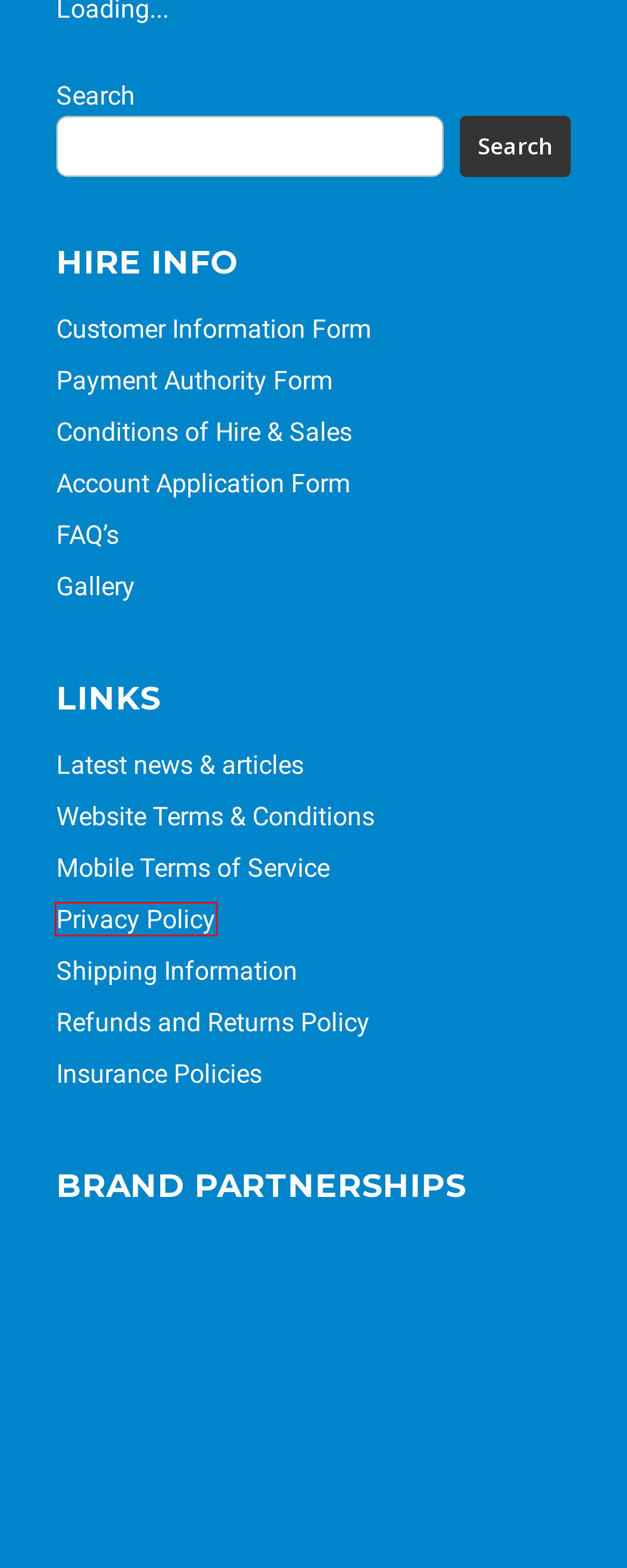You are given a screenshot of a webpage with a red rectangle bounding box. Choose the best webpage description that matches the new webpage after clicking the element in the bounding box. Here are the candidates:
A. Website Terms & Conditions | Conveying & Hoisting Solutions
B. Privacy Policy | Conveying & Hoisting Solutions
C. Gallery - Rental Equipments| Conveying & Hoisting Solutions
D. Shipping Information | Conveying & Hoisting Solutions
E. Austlift Australia | Lifting and Rigging
F. Adobe Acrobat Sign
G. Mobile Terms of Service | Conveying & Hoisting Solutions
H. FAQ's | Conveying & Hoisting Solutions

B